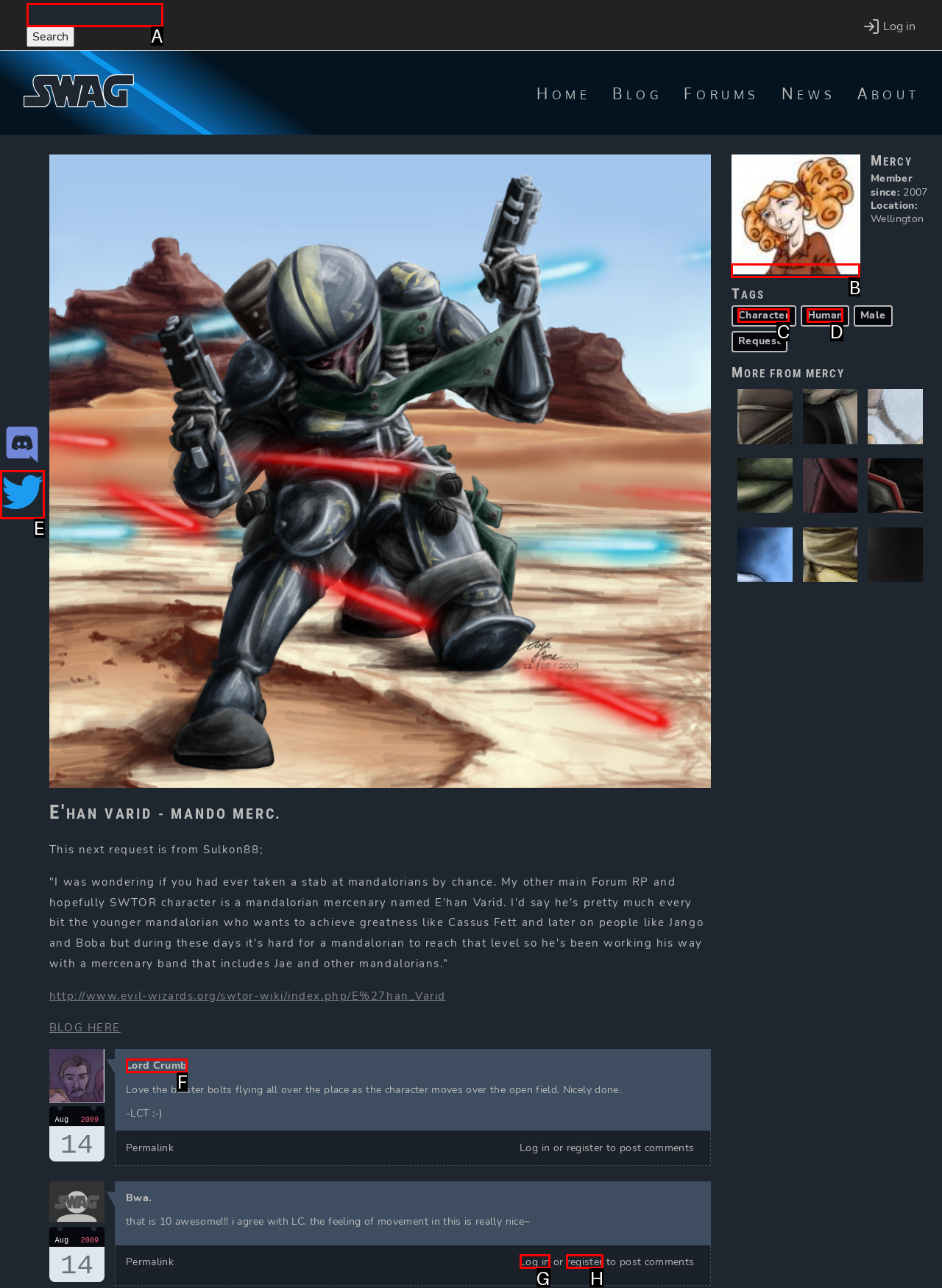Based on the description: Log in, select the HTML element that best fits. Reply with the letter of the correct choice from the options given.

G